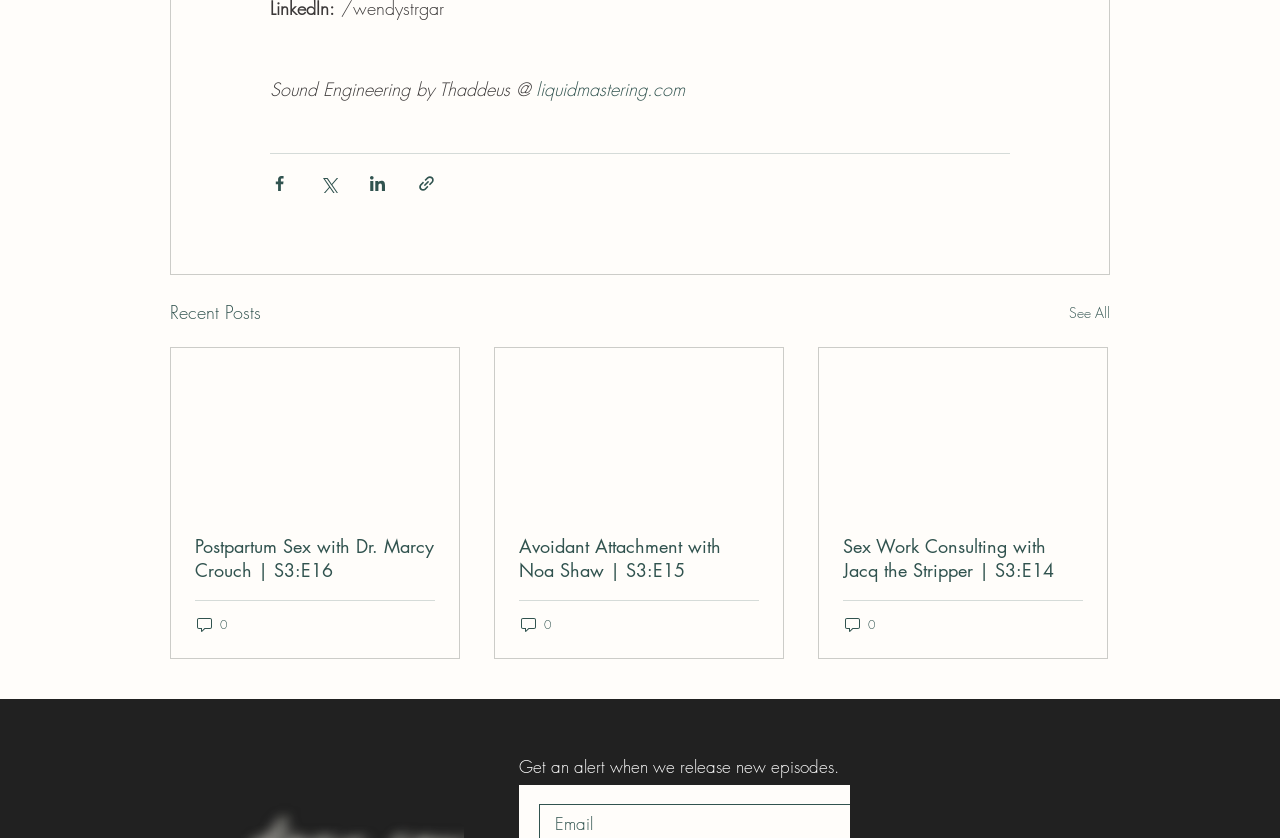Identify the bounding box coordinates necessary to click and complete the given instruction: "Get notified when new episodes are released".

[0.406, 0.901, 0.656, 0.928]